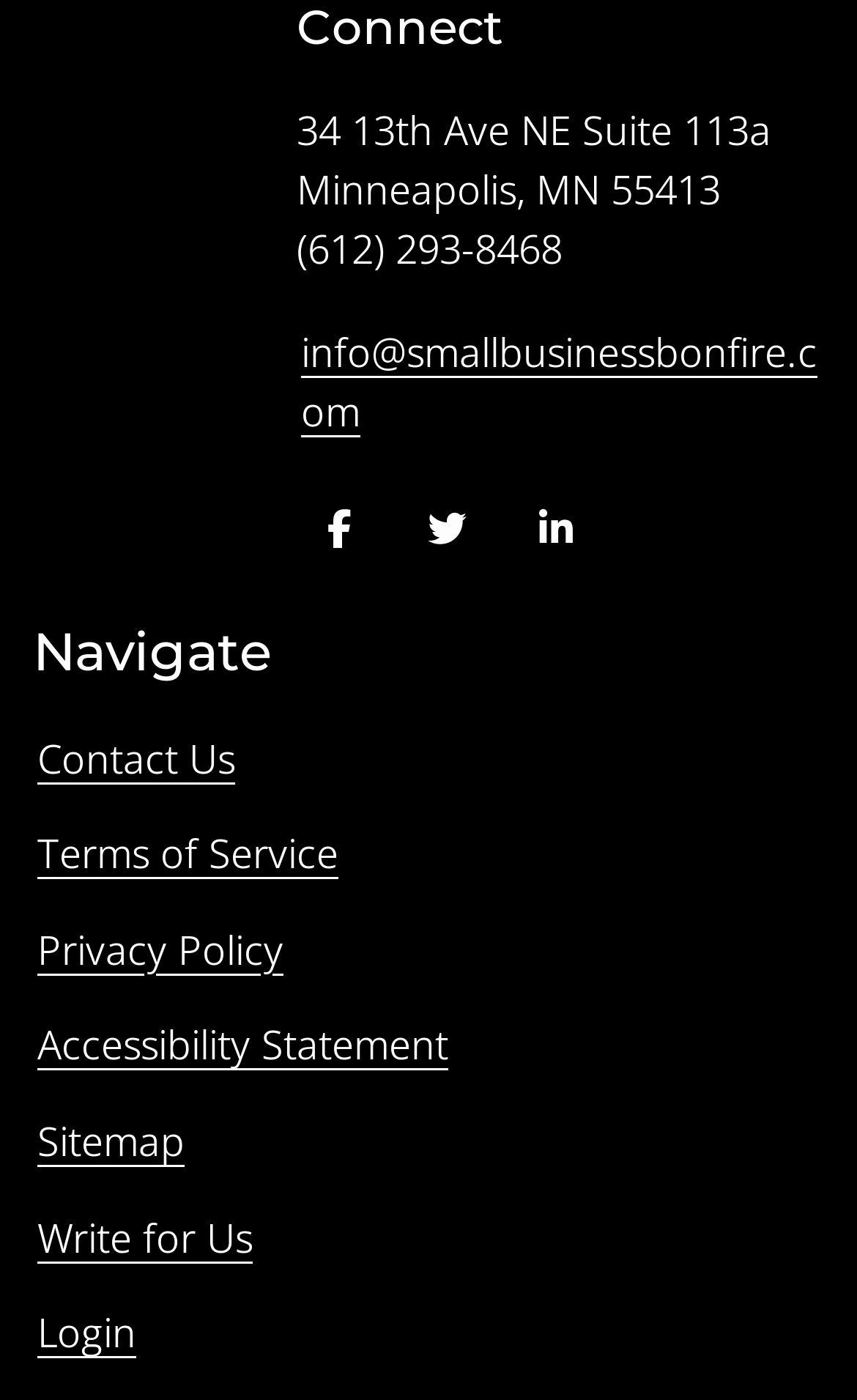Identify the bounding box coordinates of the section to be clicked to complete the task described by the following instruction: "Click Facebook icon". The coordinates should be four float numbers between 0 and 1, formatted as [left, top, right, bottom].

None